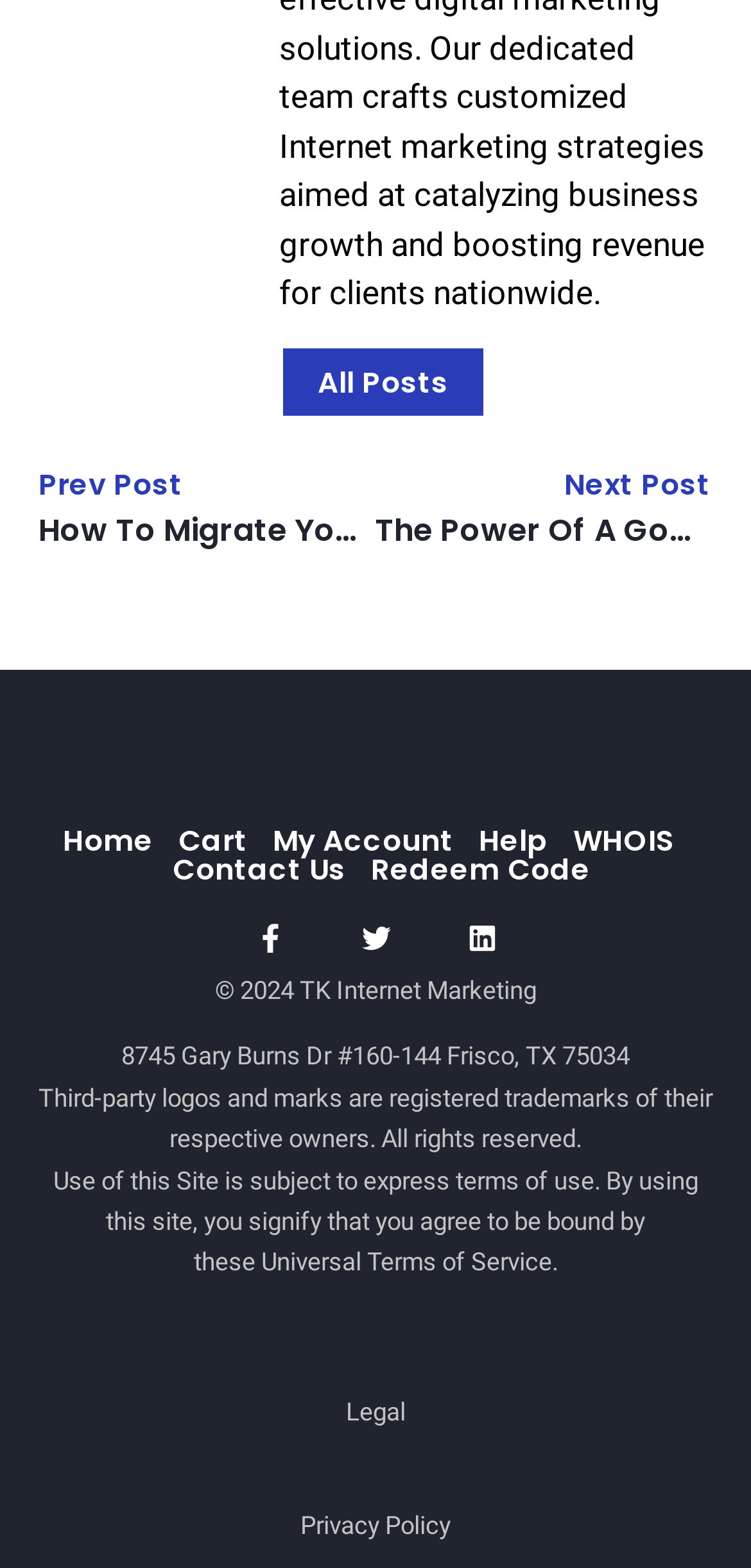Find the bounding box coordinates of the clickable region needed to perform the following instruction: "read privacy policy". The coordinates should be provided as four float numbers between 0 and 1, i.e., [left, top, right, bottom].

[0.4, 0.964, 0.6, 0.982]